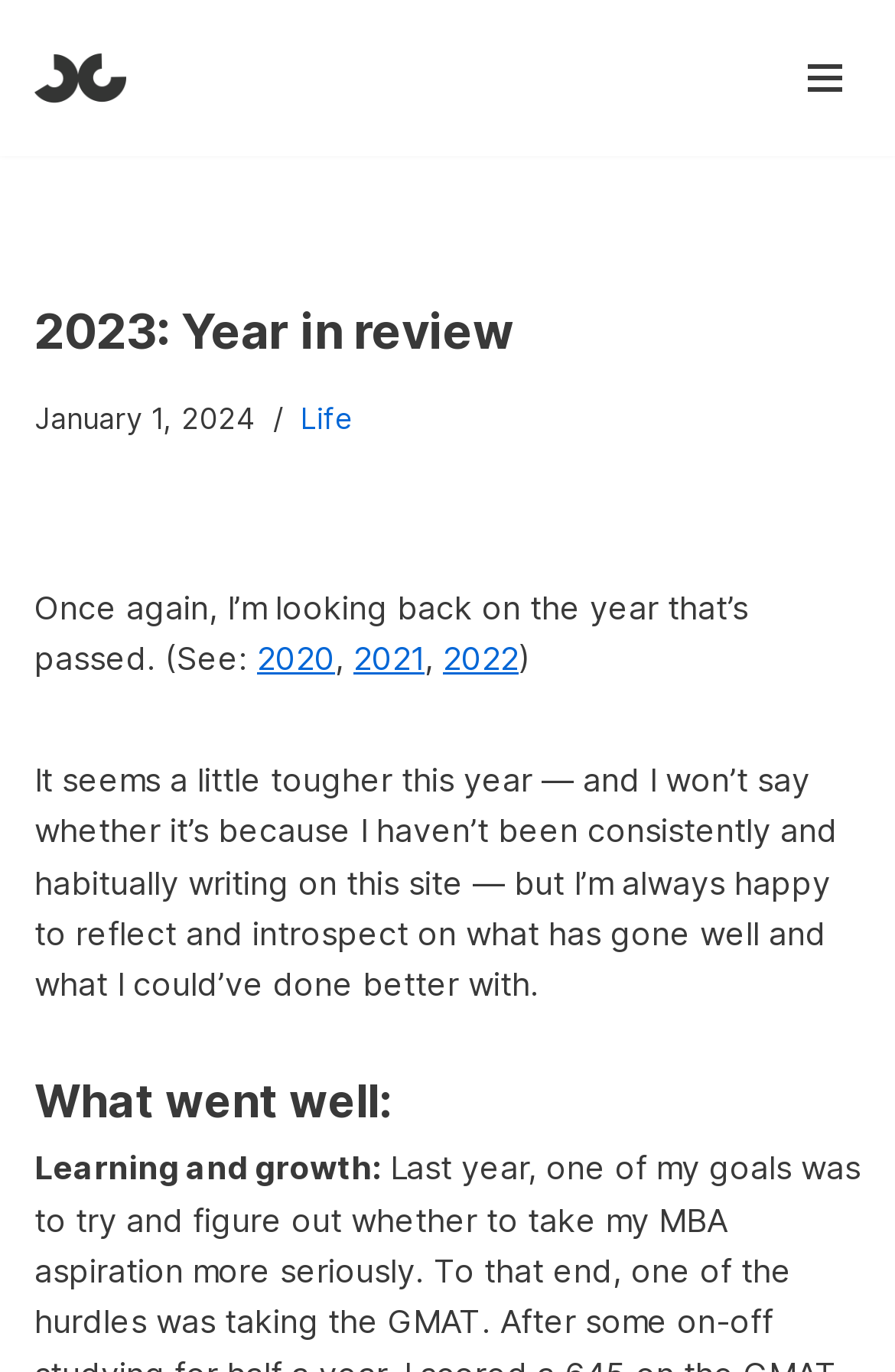What is the author happy to do?
Carefully analyze the image and provide a thorough answer to the question.

The author is happy to reflect and introspect on what has gone well and what they could've done better with, as indicated by the text 'I’m always happy to reflect and introspect on what has gone well and what I could’ve done better with.'